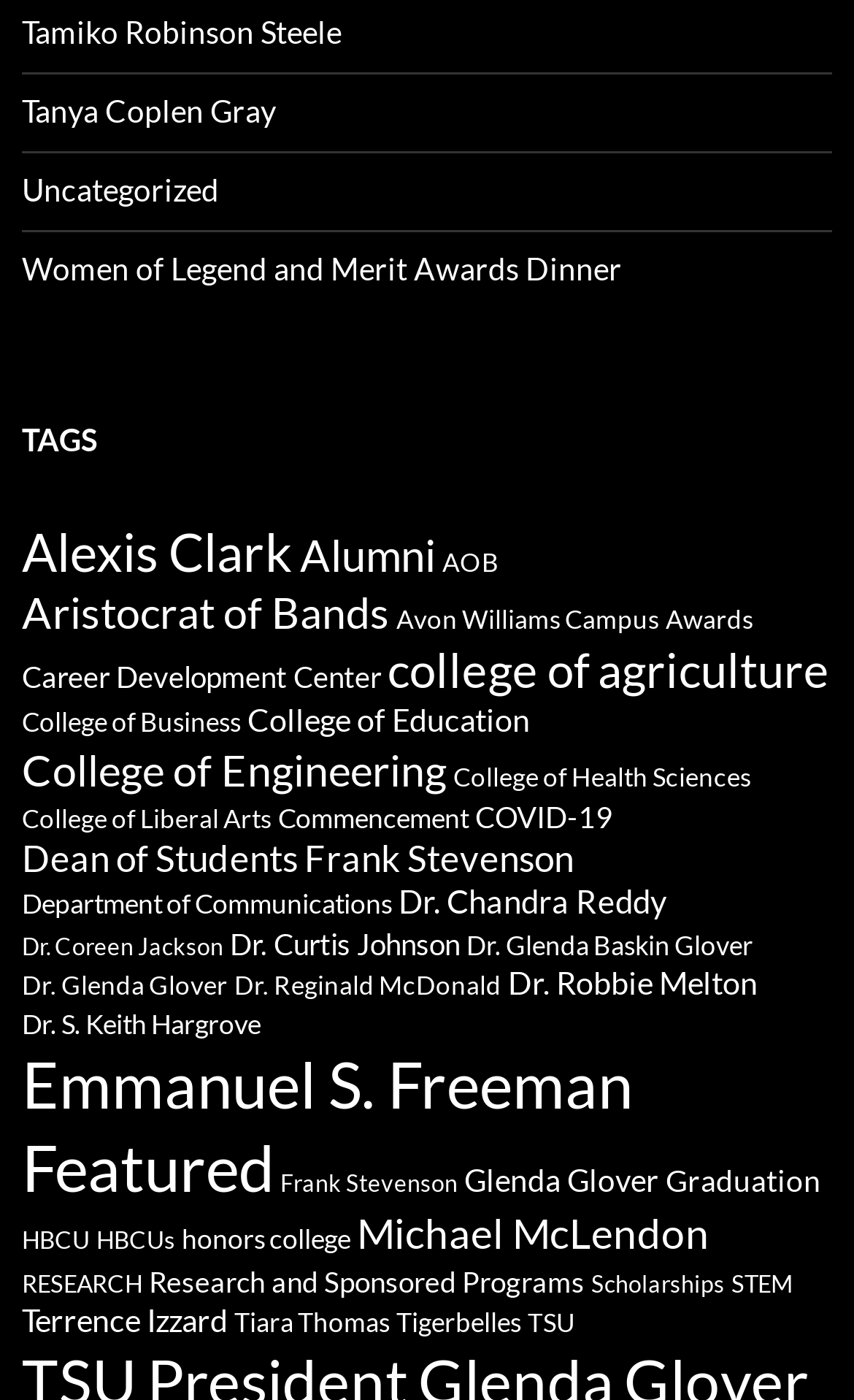Answer the question below in one word or phrase:
Is there a link related to 'College of Engineering'?

Yes